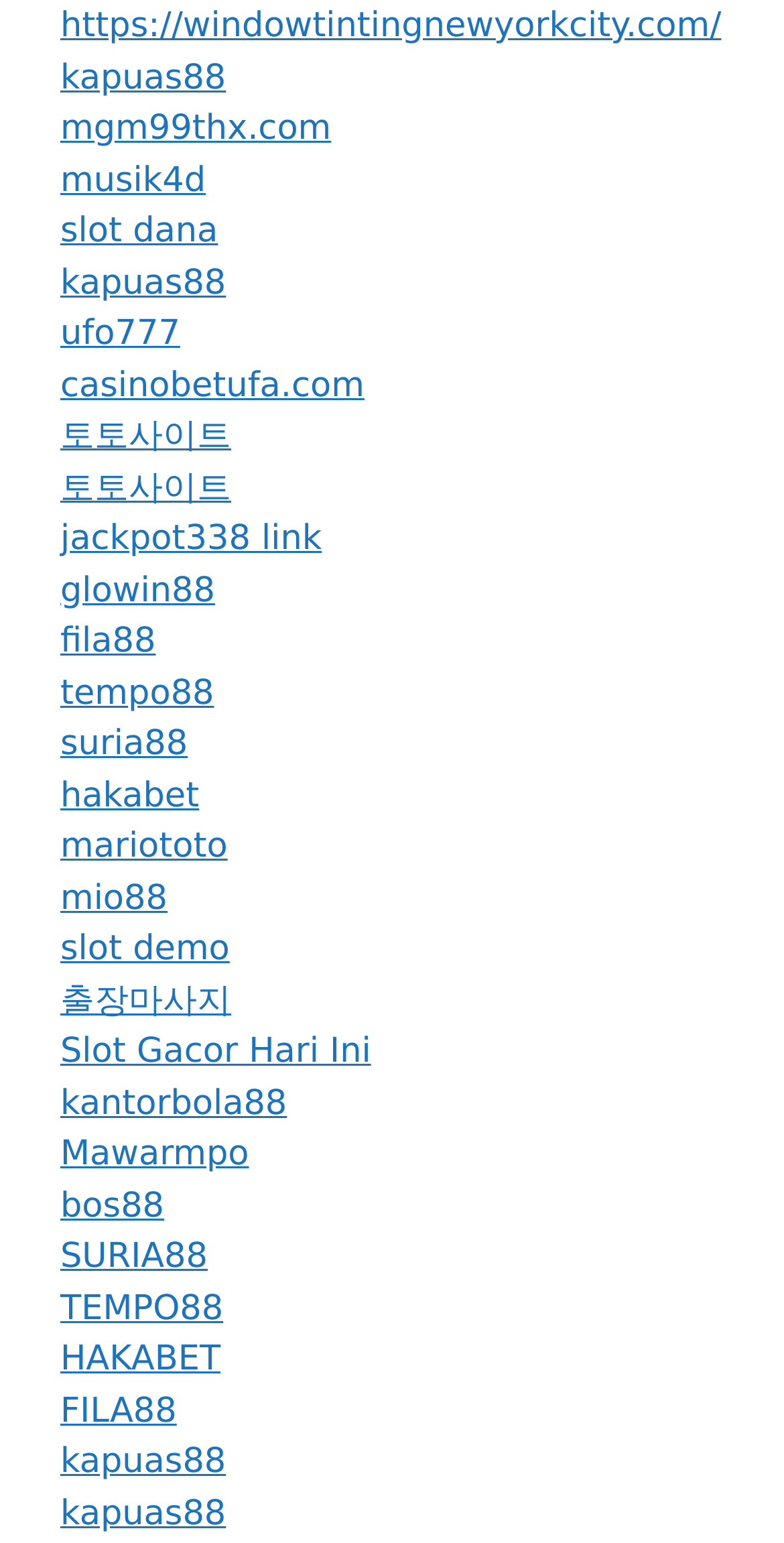Pinpoint the bounding box coordinates of the clickable element needed to complete the instruction: "explore 토토사이트". The coordinates should be provided as four float numbers between 0 and 1: [left, top, right, bottom].

[0.077, 0.27, 0.295, 0.296]